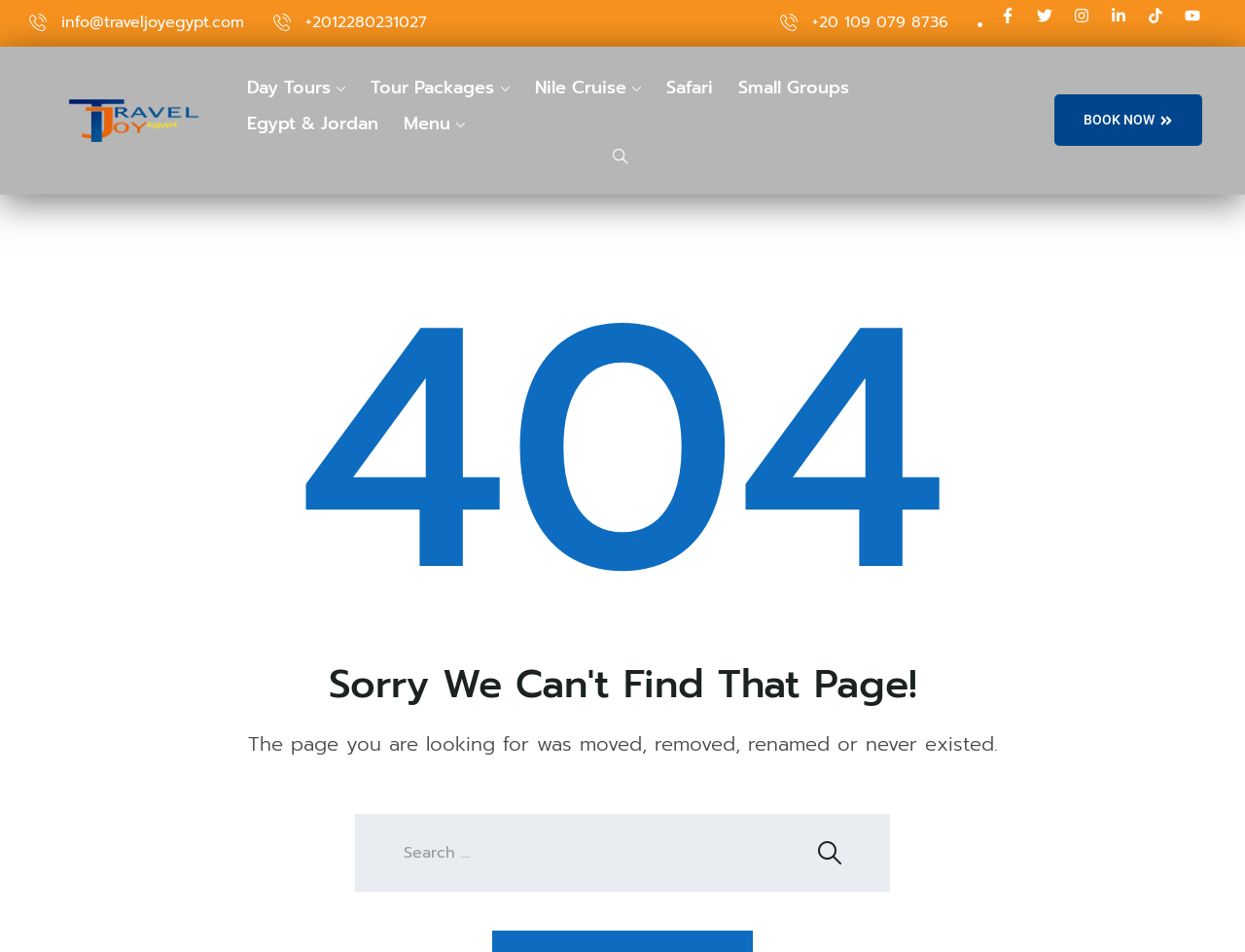Could you locate the bounding box coordinates for the section that should be clicked to accomplish this task: "Search for something".

[0.285, 0.855, 0.715, 0.936]